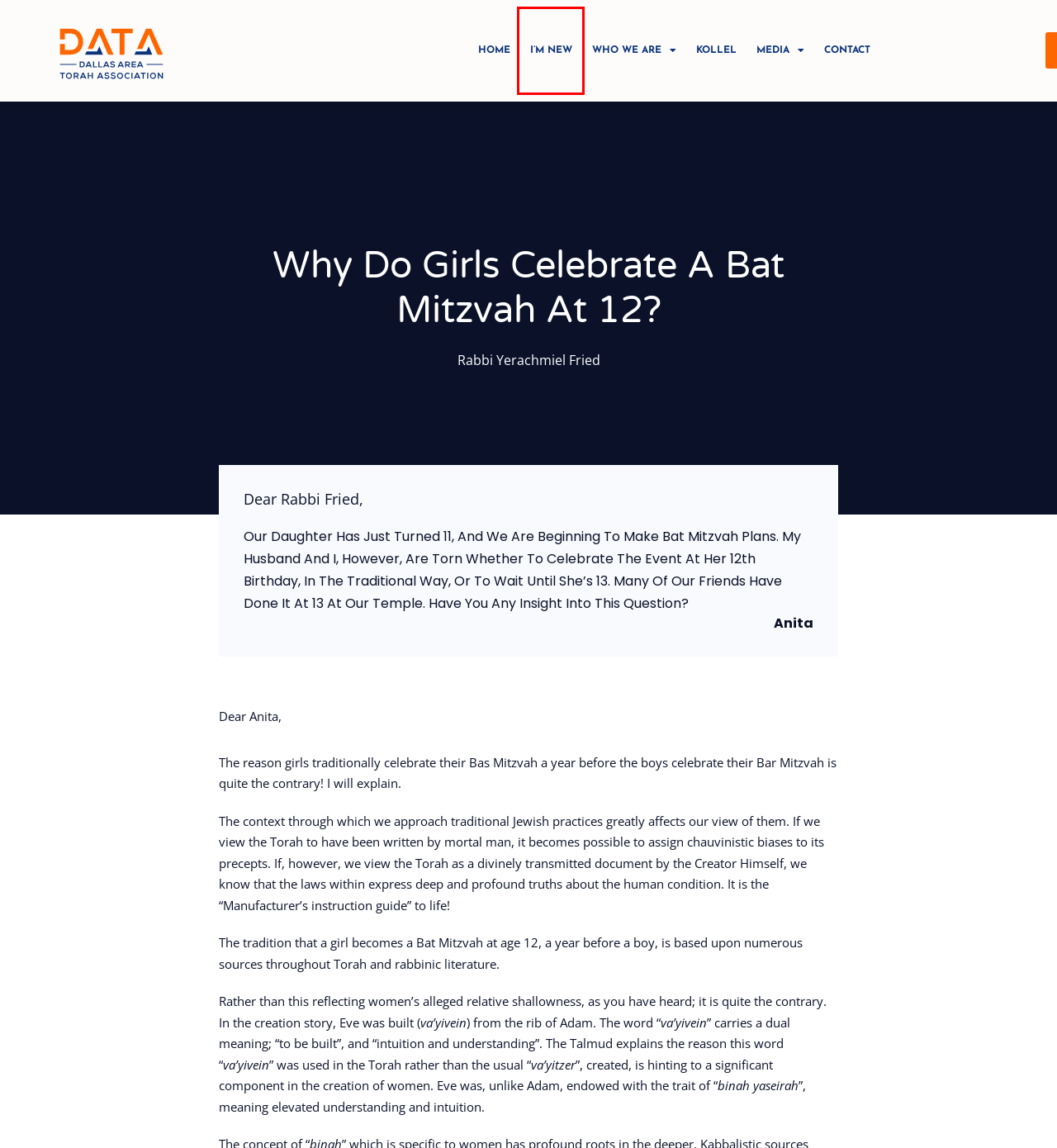Examine the screenshot of a webpage with a red bounding box around an element. Then, select the webpage description that best represents the new page after clicking the highlighted element. Here are the descriptions:
A. Home - Dallas Area Torah Association
B. Data of Richardson - Dallas Area Torah Association
C. I'm new - Dallas Area Torah Association
D. Dallas Community Kollel - Dallas Area Torah Association
E. Donate - Dallas Area Torah Association
F. IConnect - Dallas Area Torah Association
G. Contact - Dallas Area Torah Association
H. Rabbi Yerachmiel Fried Archives - Dallas Area Torah Association

C